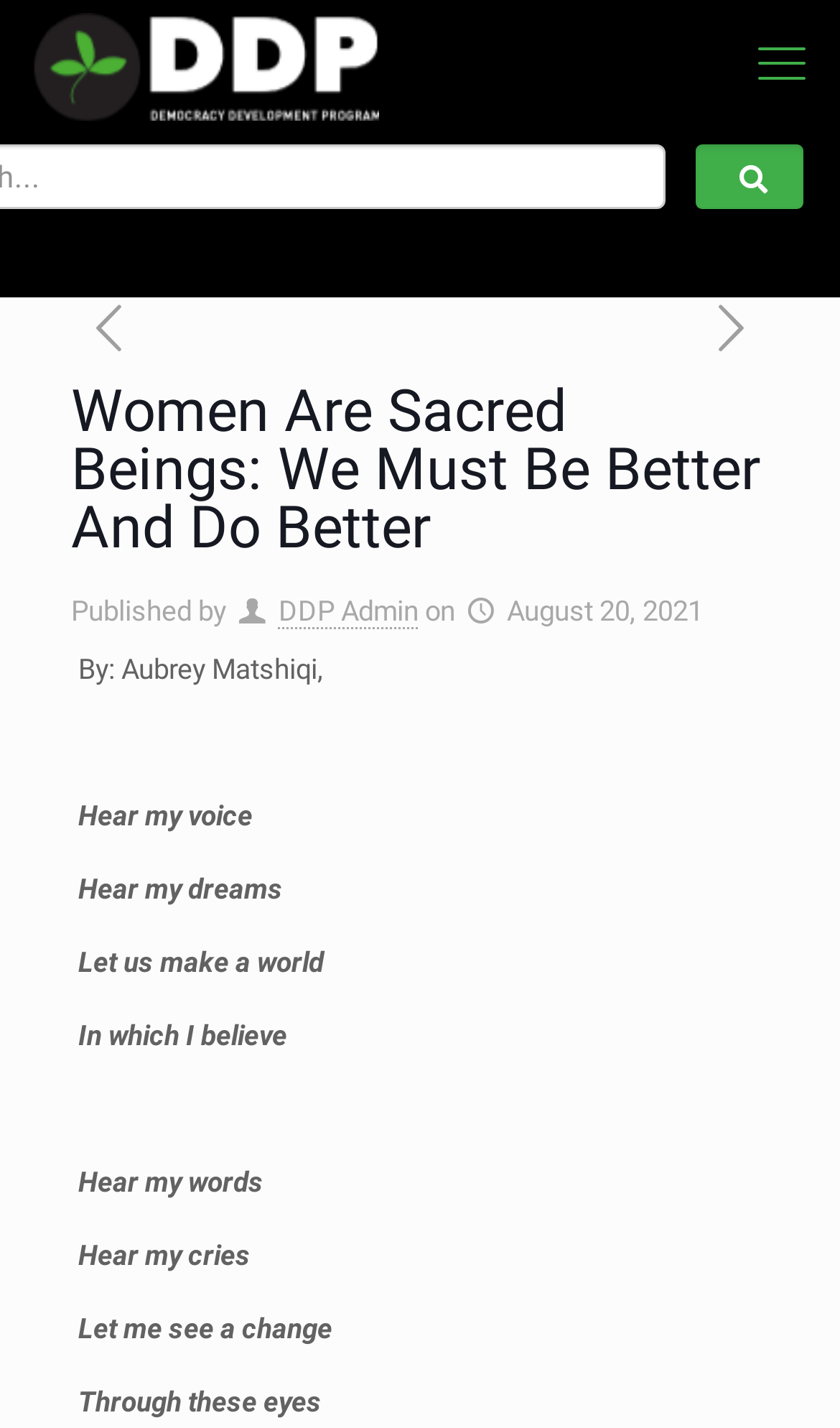What is the theme of the blog post?
Examine the image and provide an in-depth answer to the question.

The theme of the blog post appears to be women empowerment, as the title 'Women Are Sacred Beings: We Must Be Better And Do Better' and the poetic phrases 'Hear my voice', 'Hear my dreams', 'Let us make a world' suggest a message of empowerment and change.